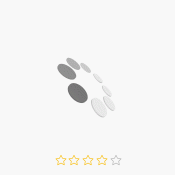Please answer the following query using a single word or phrase: 
What is the purpose of the 'ADD TO CART' option?

To purchase the product